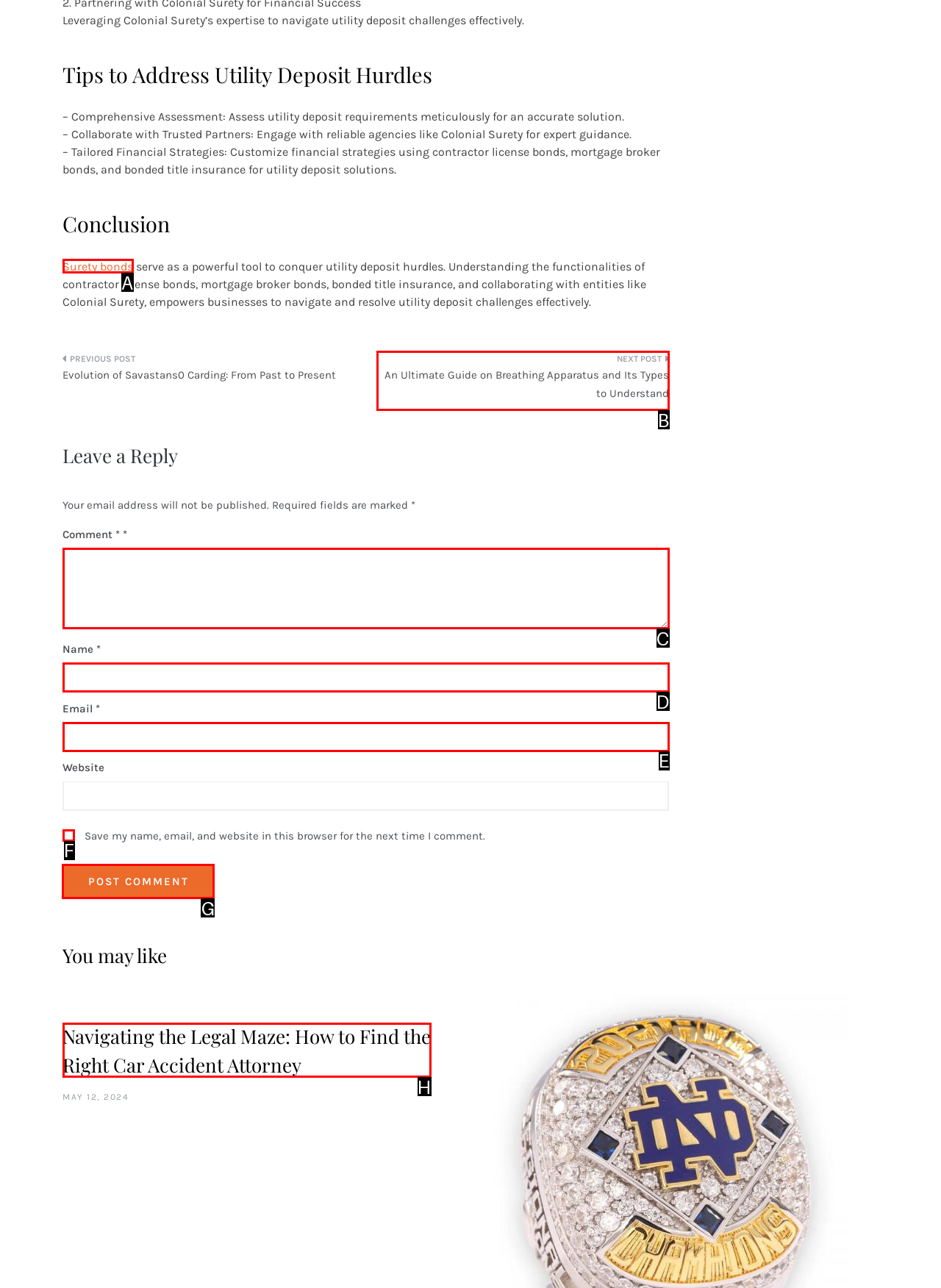Select the HTML element that needs to be clicked to perform the task: Click on the 'POST COMMENT' button. Reply with the letter of the chosen option.

G